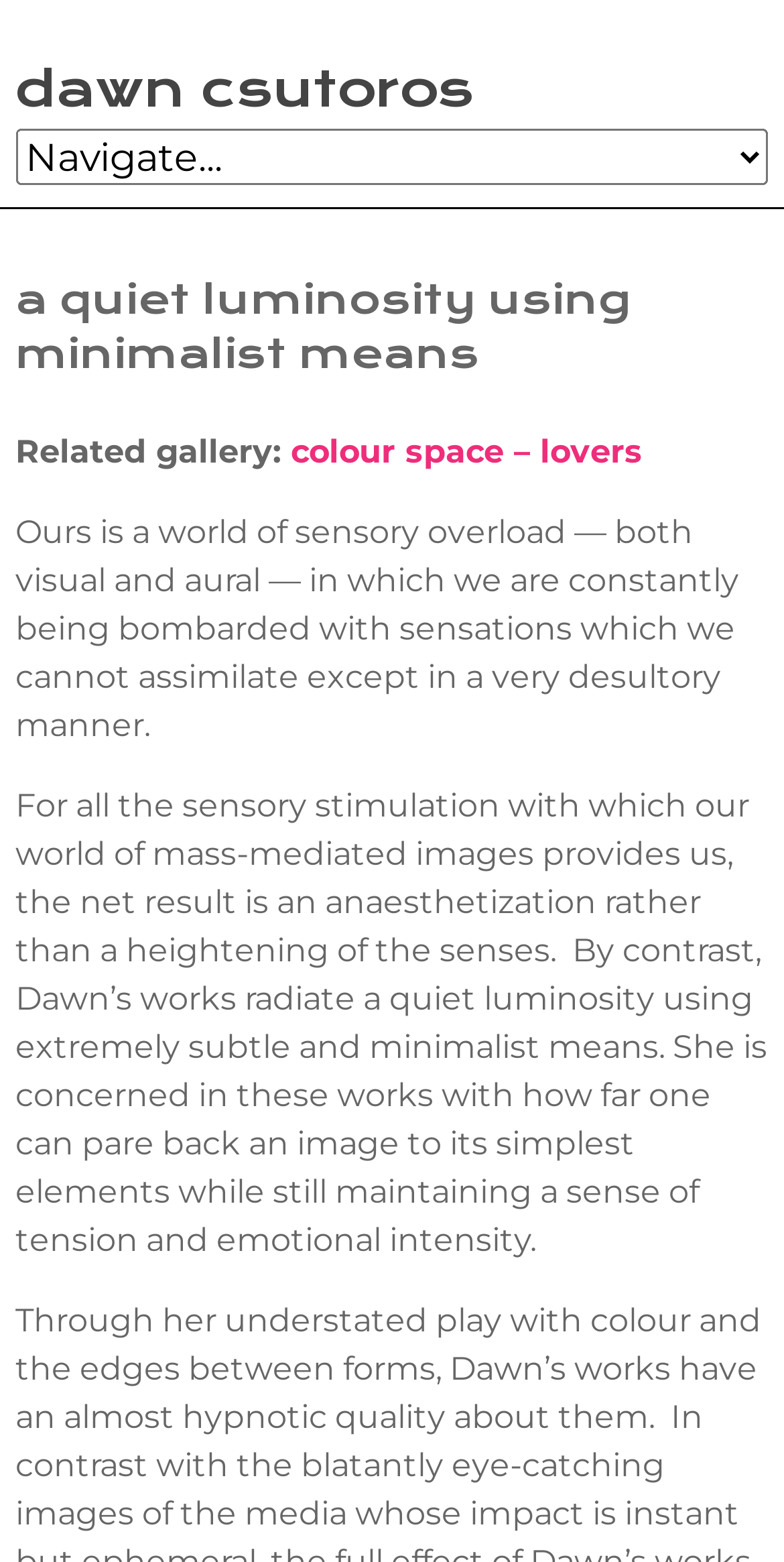What is the bounding box coordinate of the region describing the artist's work?
Please respond to the question with as much detail as possible.

The region describing the artist's work is the StaticText 'For all the sensory stimulation...'. Its bounding box coordinate is [0.02, 0.503, 0.979, 0.806].